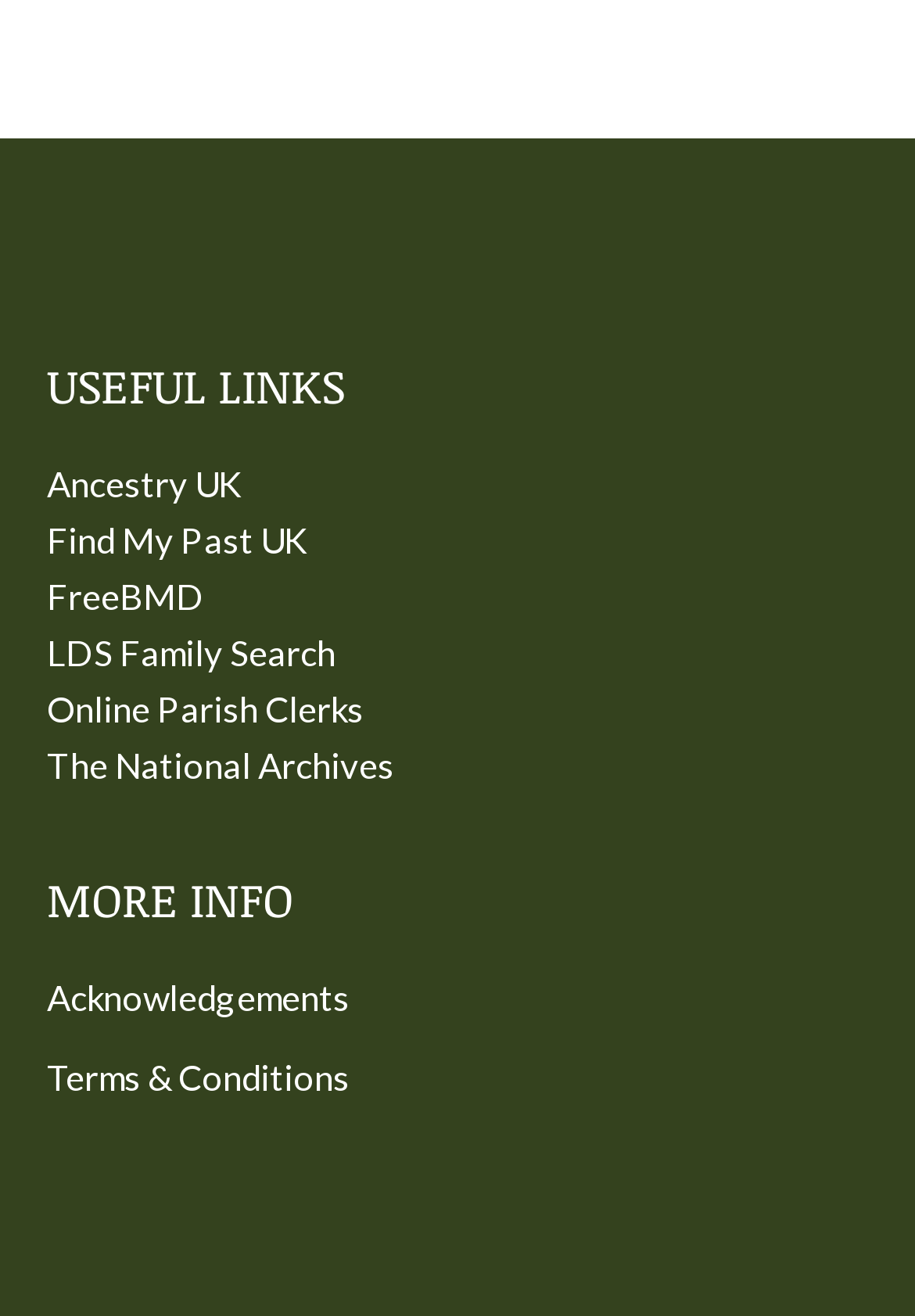What is the first useful link provided?
Using the image as a reference, answer with just one word or a short phrase.

Ancestry UK